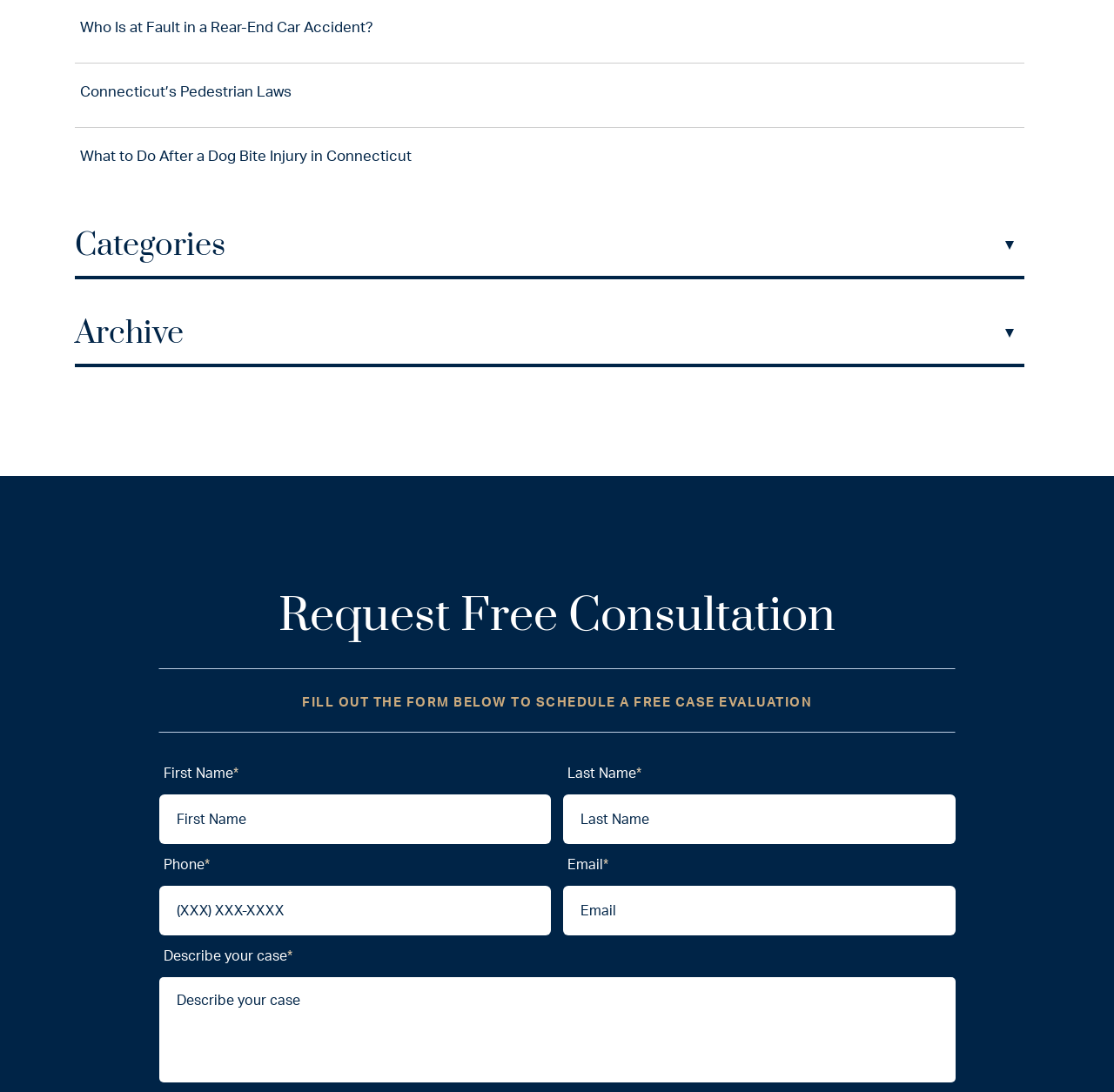Bounding box coordinates are specified in the format (top-left x, top-left y, bottom-right x, bottom-right y). All values are floating point numbers bounded between 0 and 1. Please provide the bounding box coordinate of the region this sentence describes: name="input_5" placeholder="(XXX) XXX-XXXX"

[0.143, 0.811, 0.495, 0.857]